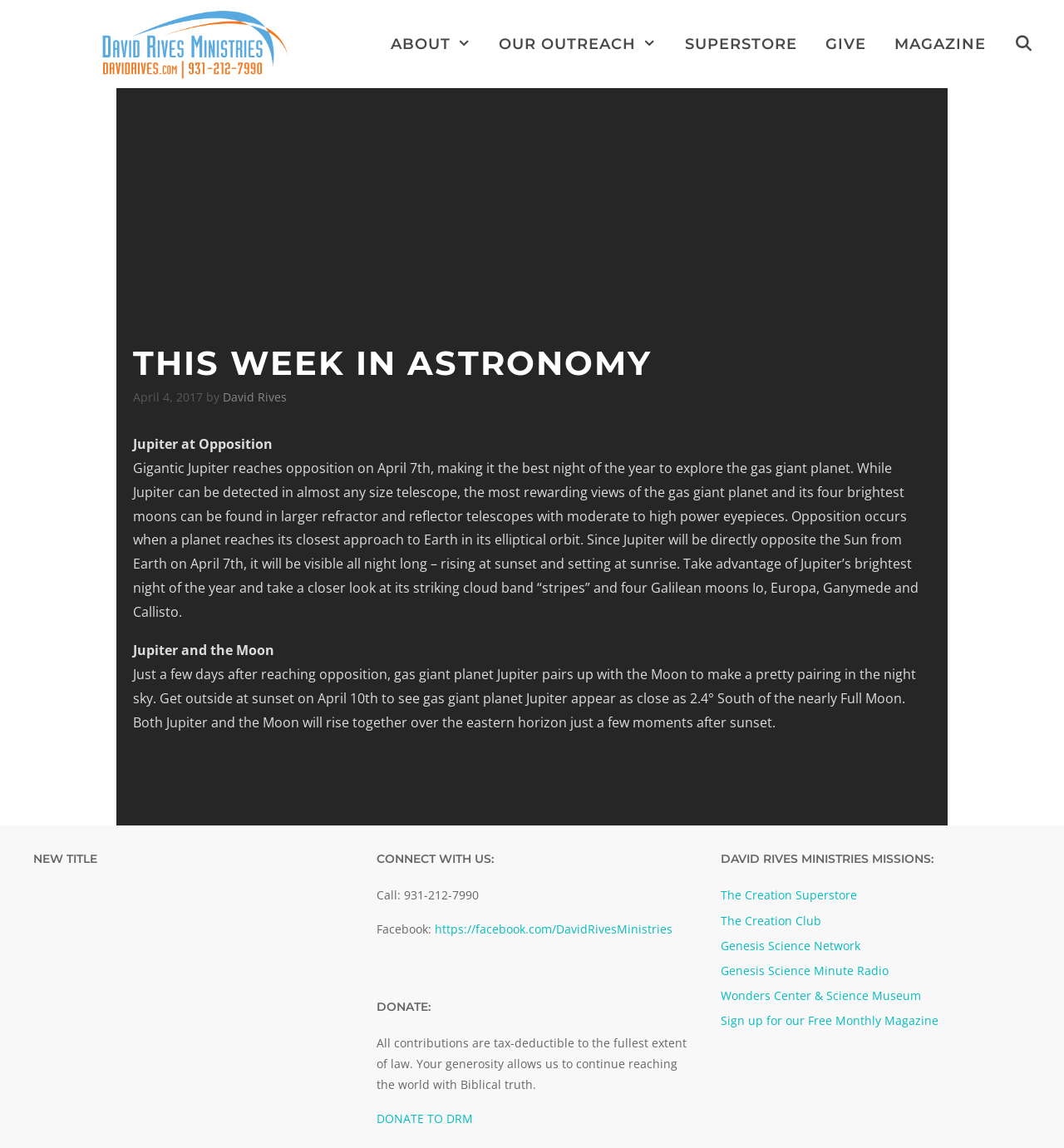Please determine the bounding box coordinates of the section I need to click to accomplish this instruction: "Click on the 'ABOUT' link".

[0.354, 0.0, 0.456, 0.077]